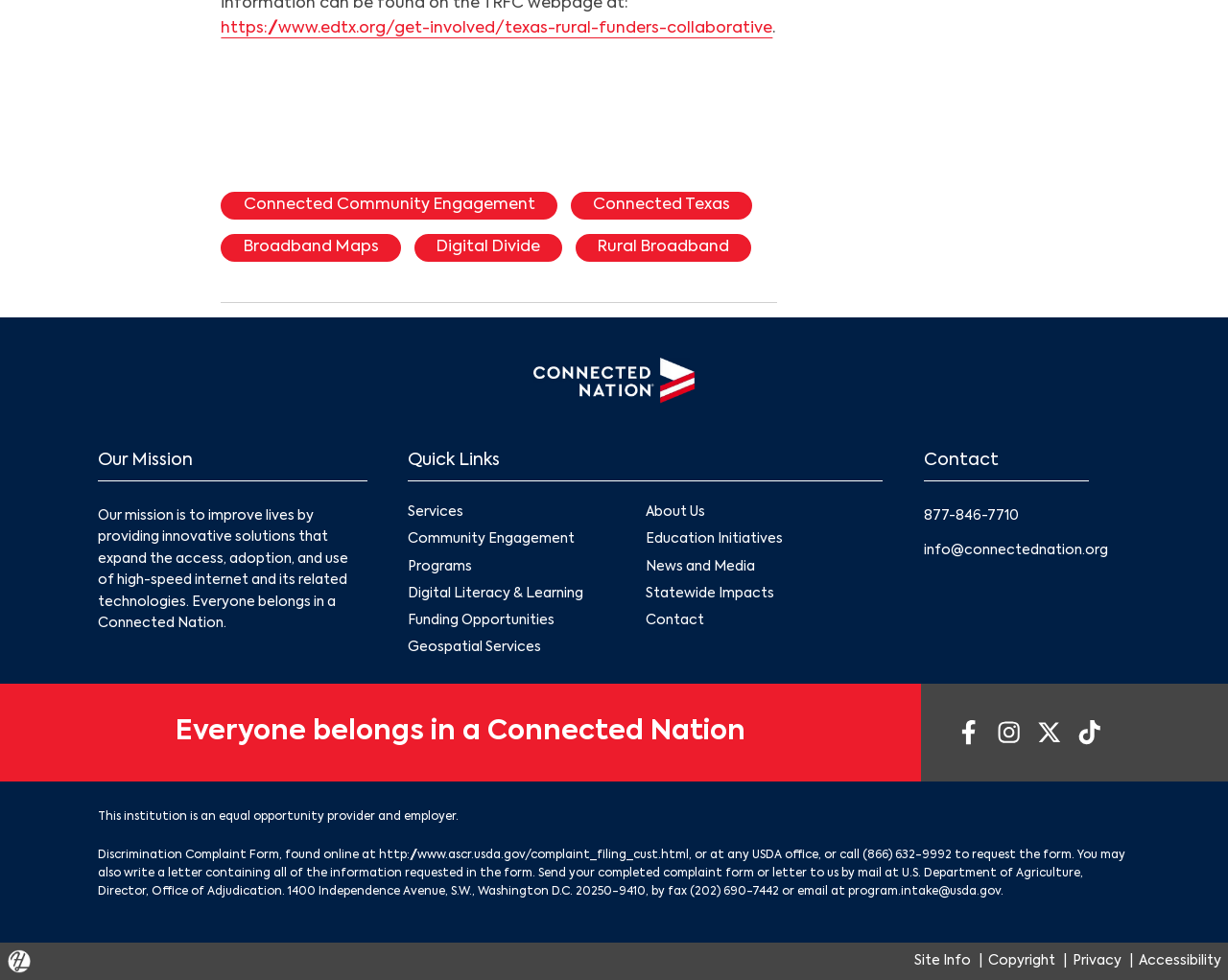What social media platforms does Connected Nation have?
Provide a detailed and well-explained answer to the question.

Connected Nation has social media presence on Facebook, Instagram, Twitter, and TikTok, as indicated by the links to these platforms in the footer section of the webpage.